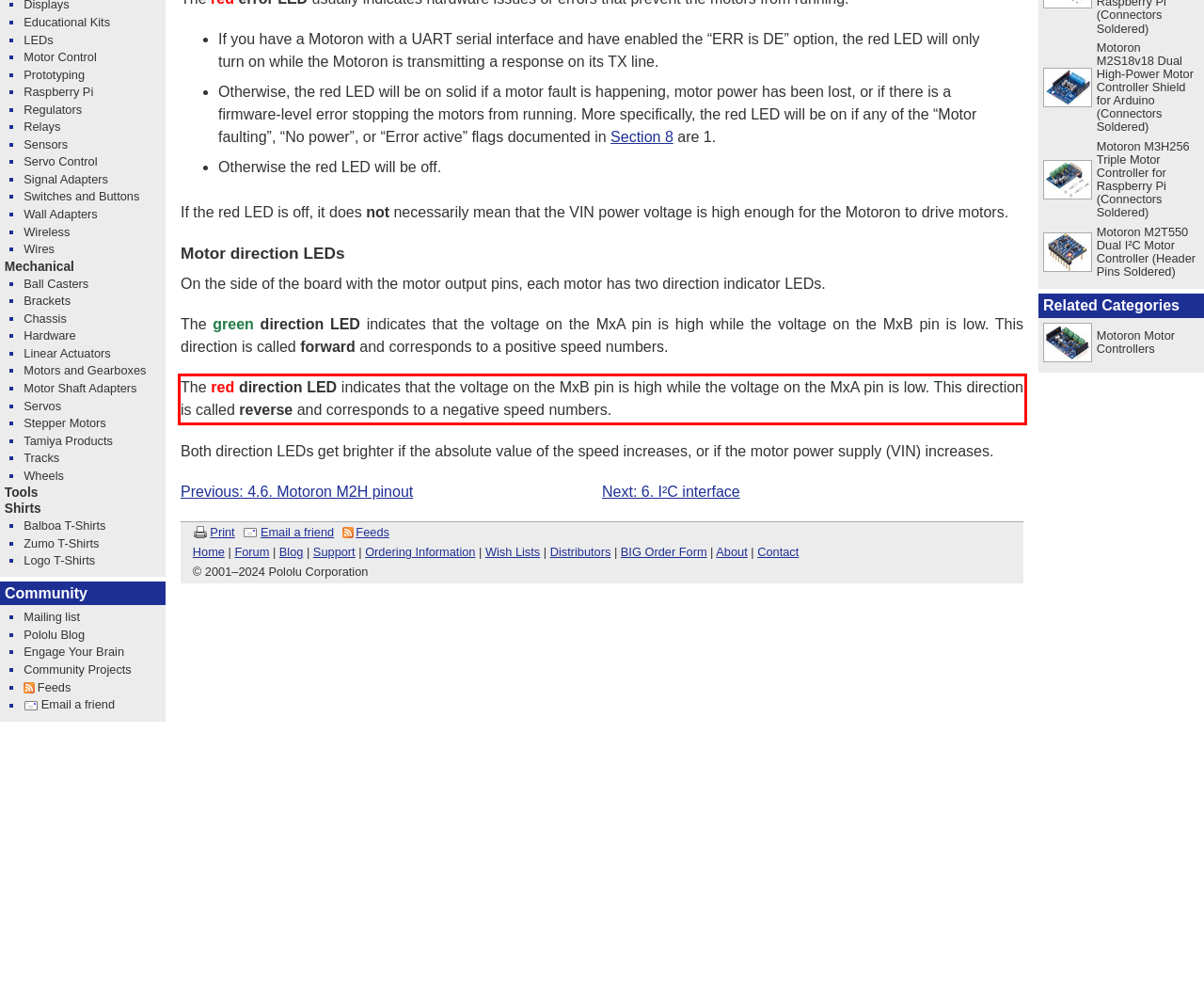Given a screenshot of a webpage, identify the red bounding box and perform OCR to recognize the text within that box.

The red direction LED indicates that the voltage on the MxB pin is high while the voltage on the MxA pin is low. This direction is called reverse and corresponds to a negative speed numbers.